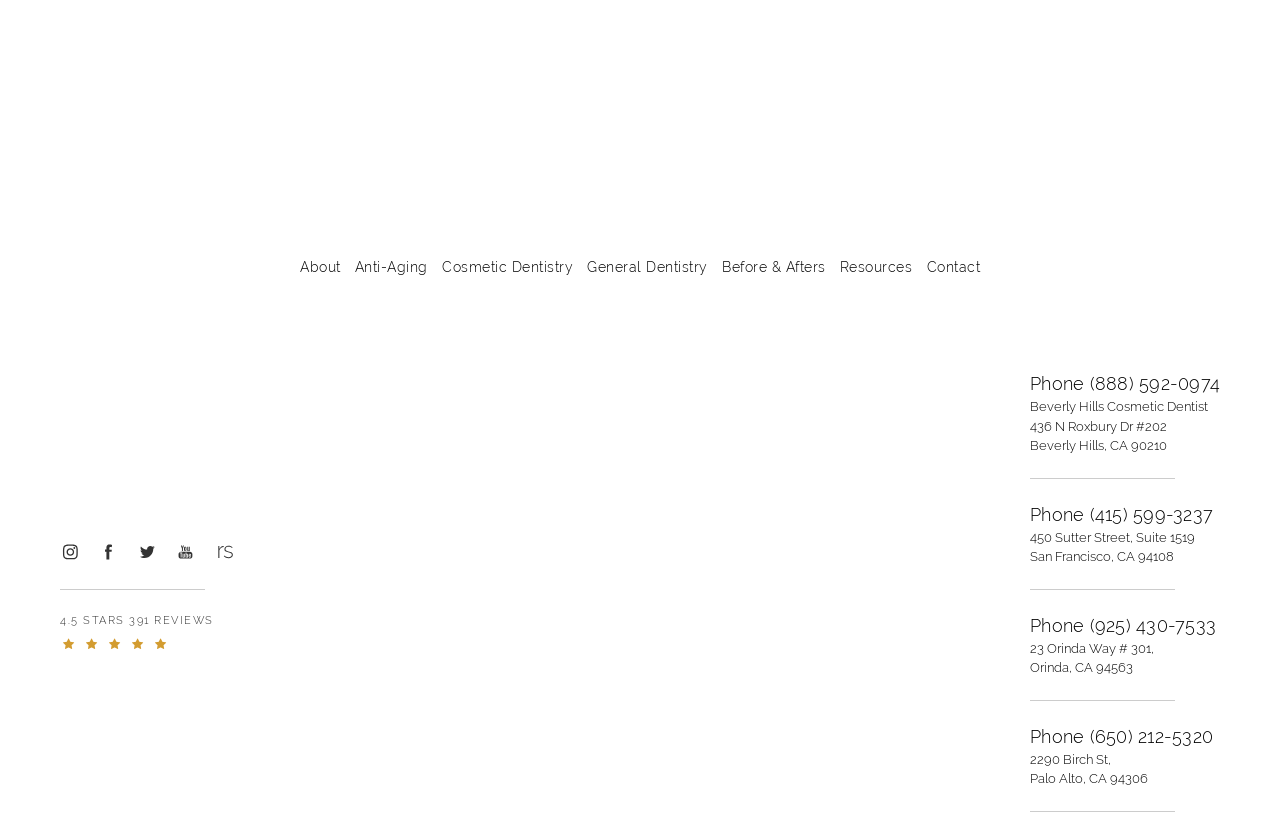Find the bounding box coordinates of the clickable area that will achieve the following instruction: "Get directions to Beverly Hills office".

[0.805, 0.478, 0.944, 0.548]